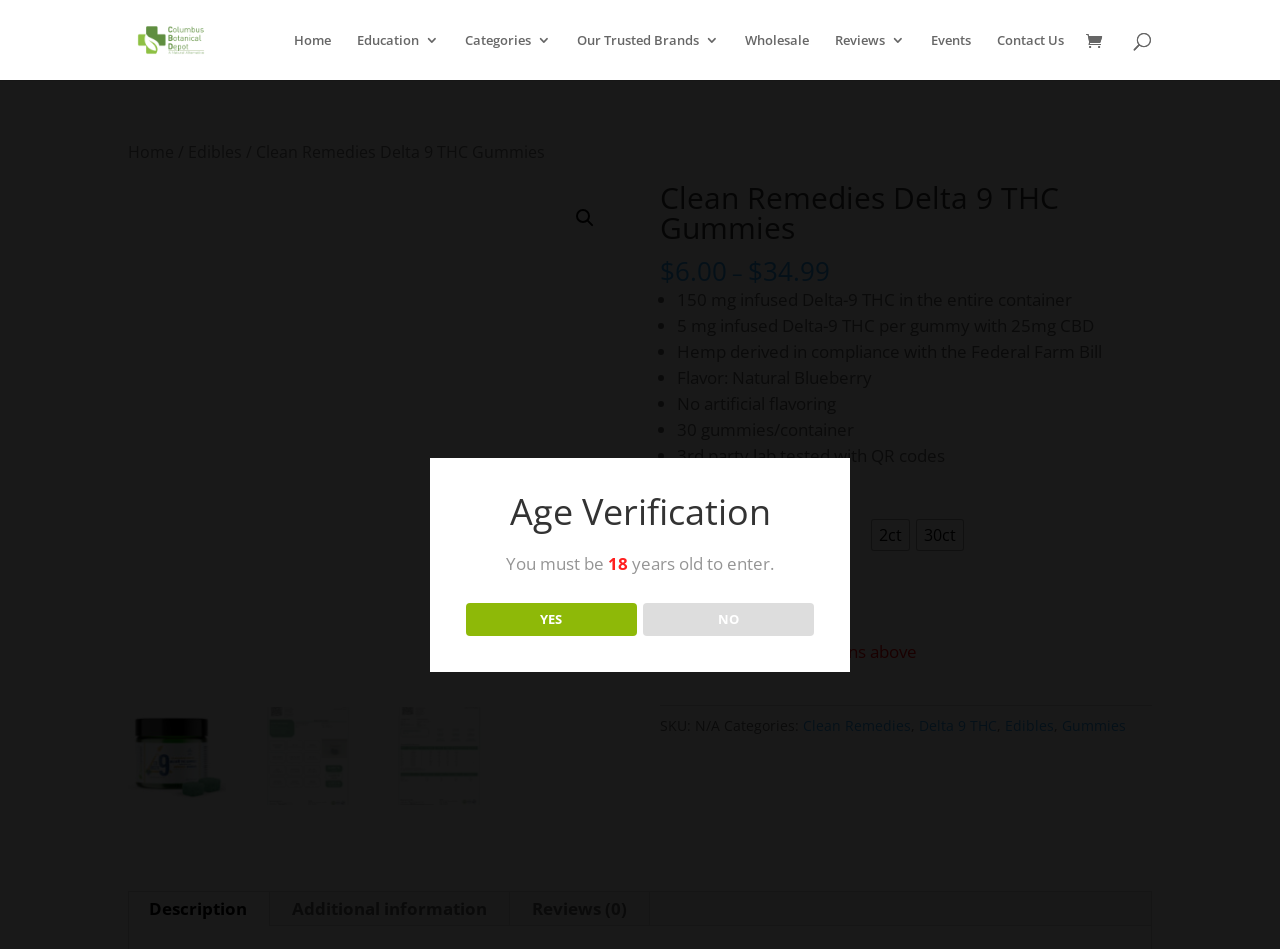Can you determine the bounding box coordinates of the area that needs to be clicked to fulfill the following instruction: "View product details"?

[0.516, 0.192, 0.9, 0.27]